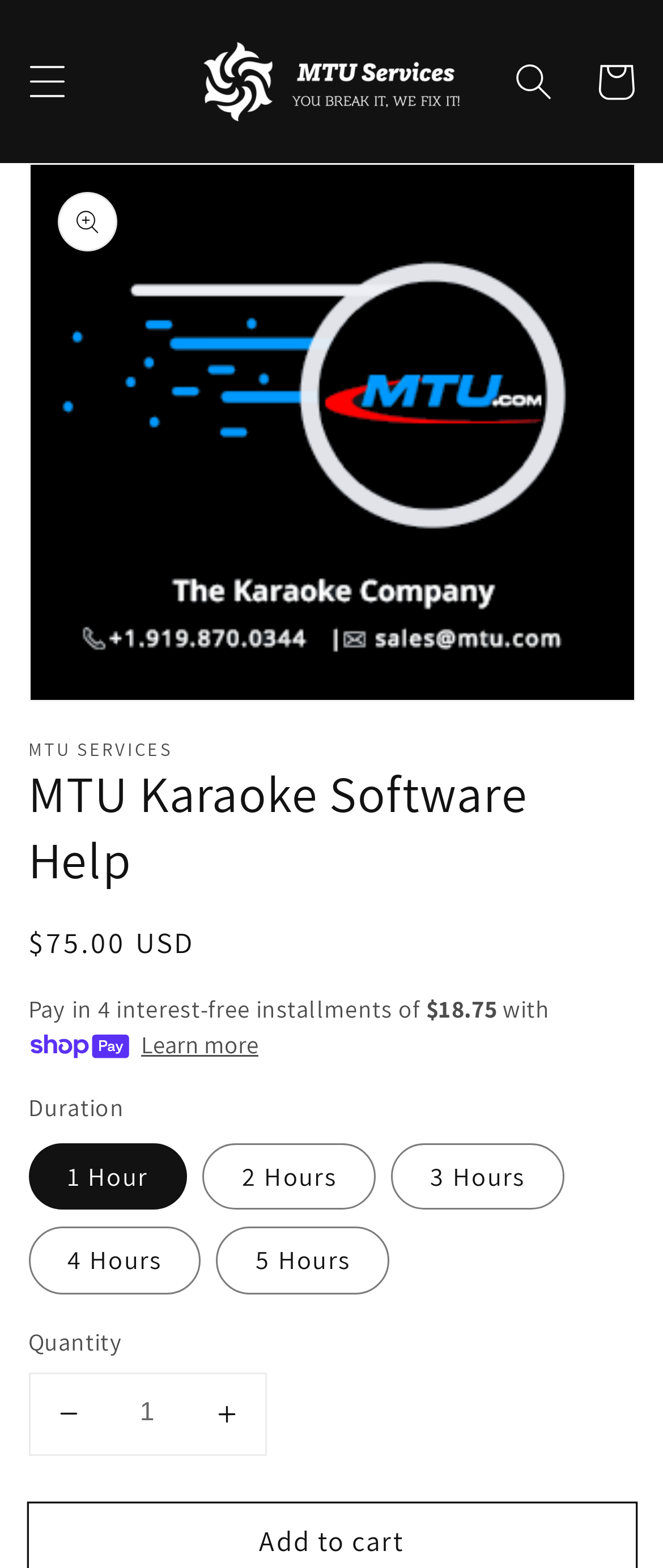Find and indicate the bounding box coordinates of the region you should select to follow the given instruction: "Learn more about Shop Pay".

[0.213, 0.655, 0.39, 0.678]